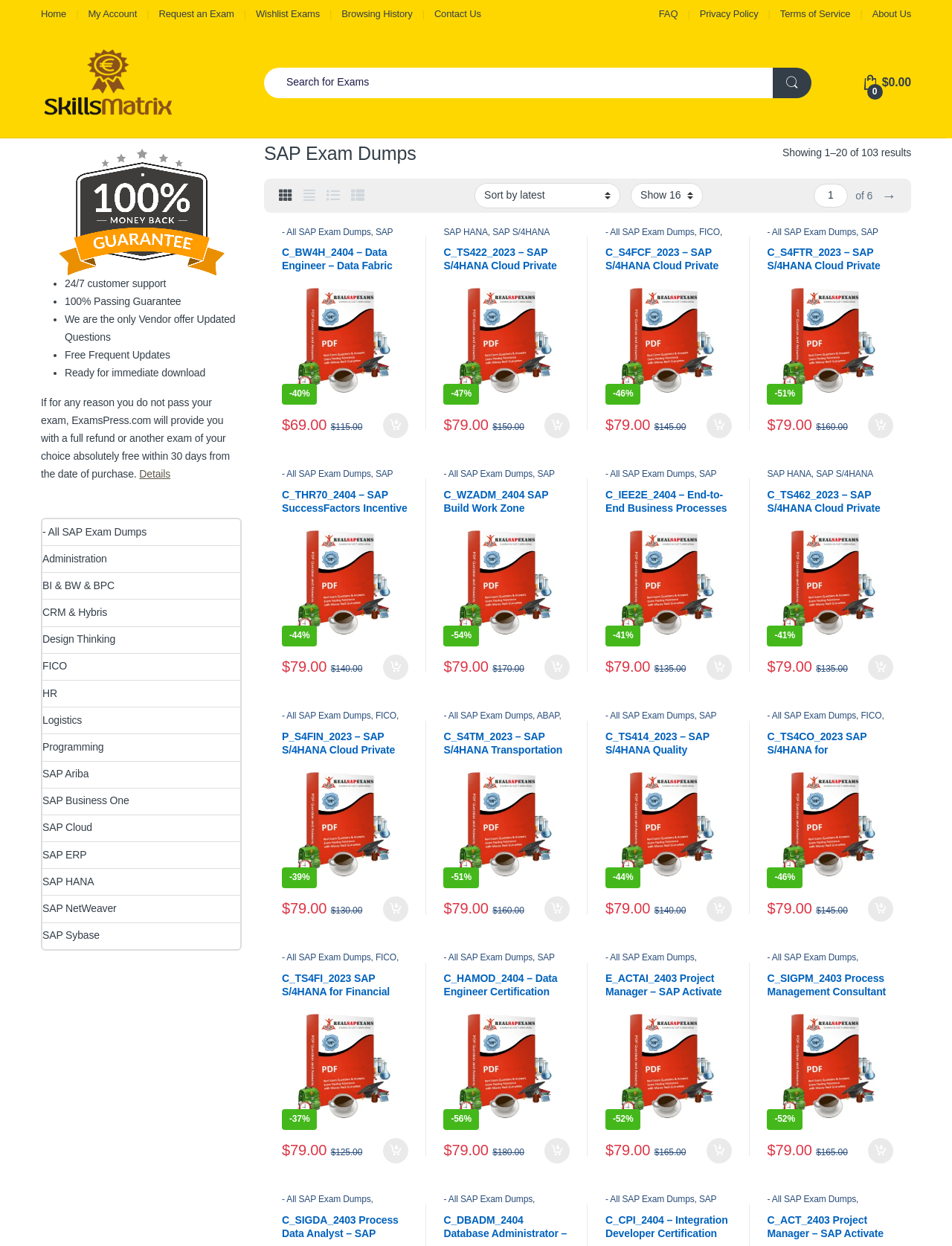Please provide a comprehensive response to the question below by analyzing the image: 
What is the purpose of this webpage?

Based on the webpage's content, it appears to be a platform that provides SAP exam dumps, which are study materials for SAP certification exams. The webpage allows users to search for specific exams, browse through available dumps, and add them to their cart.